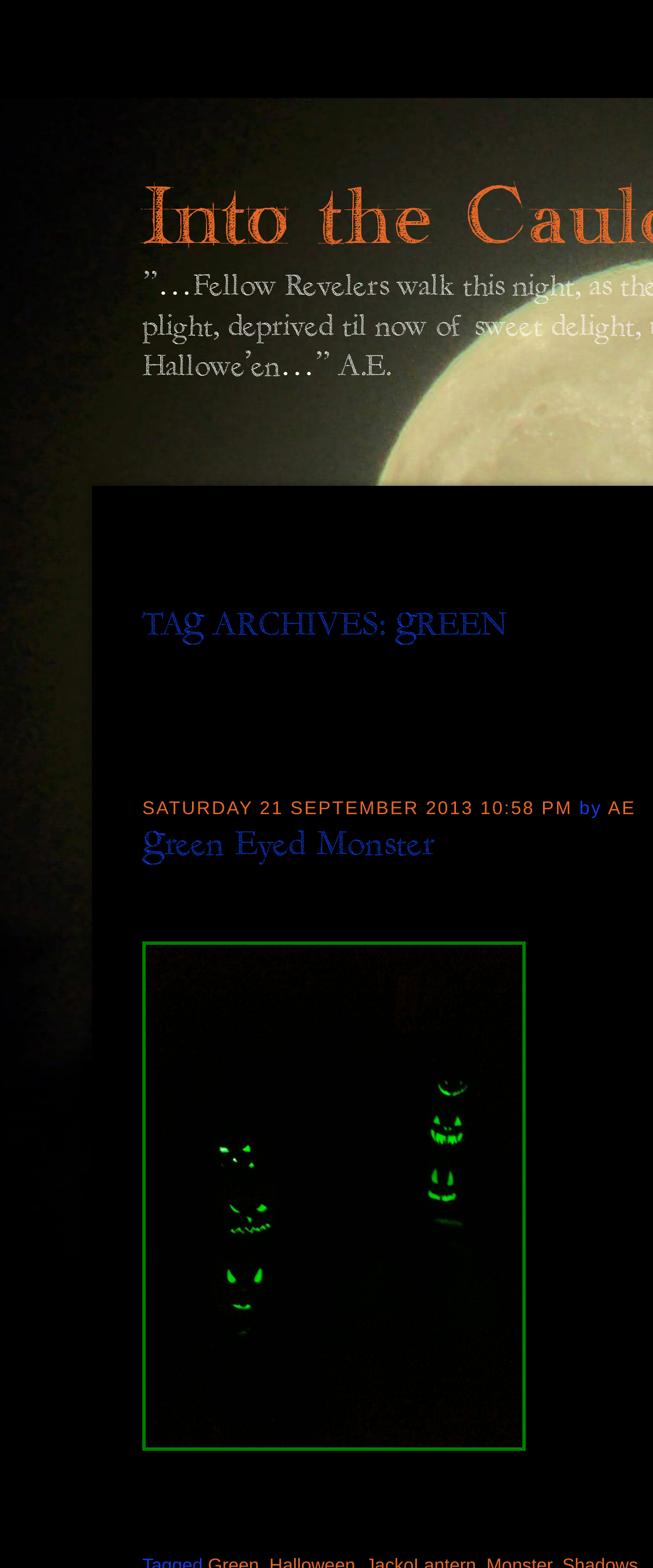Refer to the image and provide a thorough answer to this question:
Who is the author of the post?

I found the author by looking at the link element with the text 'AE', which is located next to the 'by' text, indicating that AE is the author of the post.